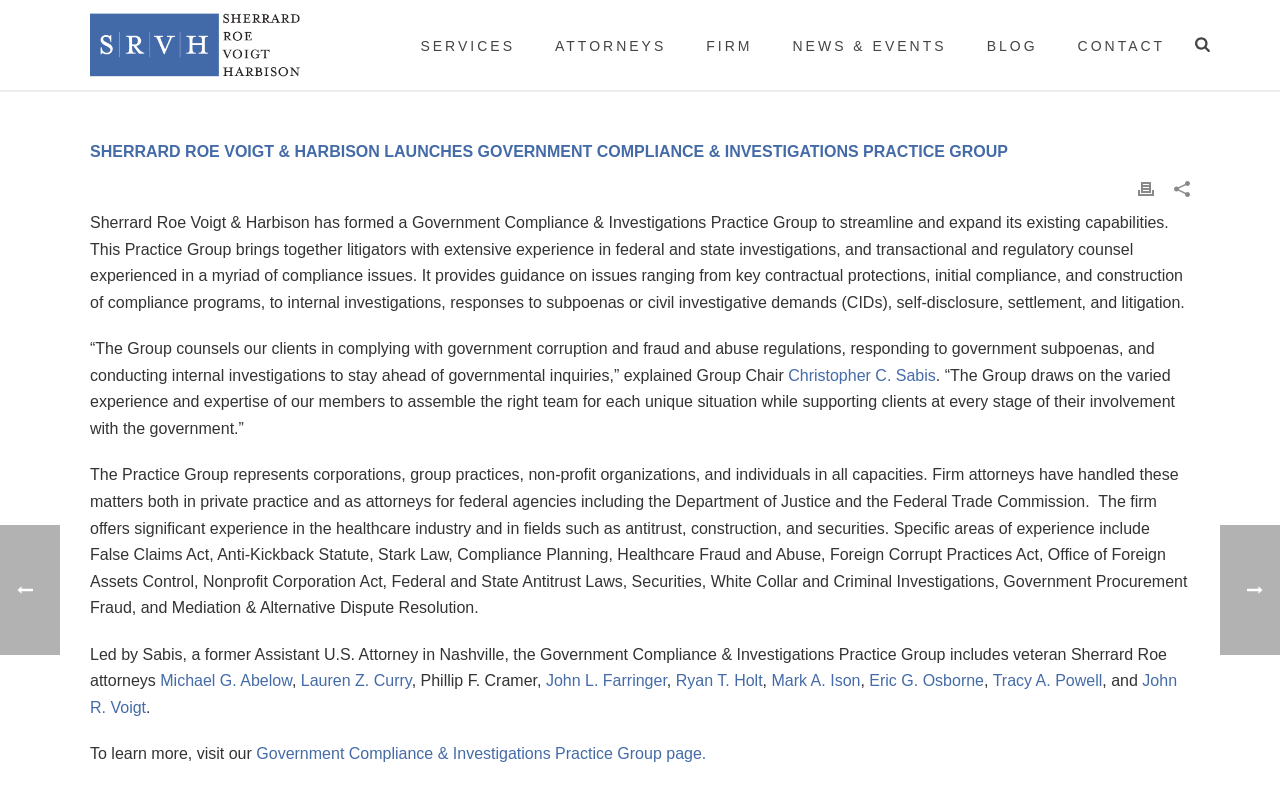What is the purpose of the Government Compliance & Investigations Practice Group? Examine the screenshot and reply using just one word or a brief phrase.

To provide guidance on compliance issues